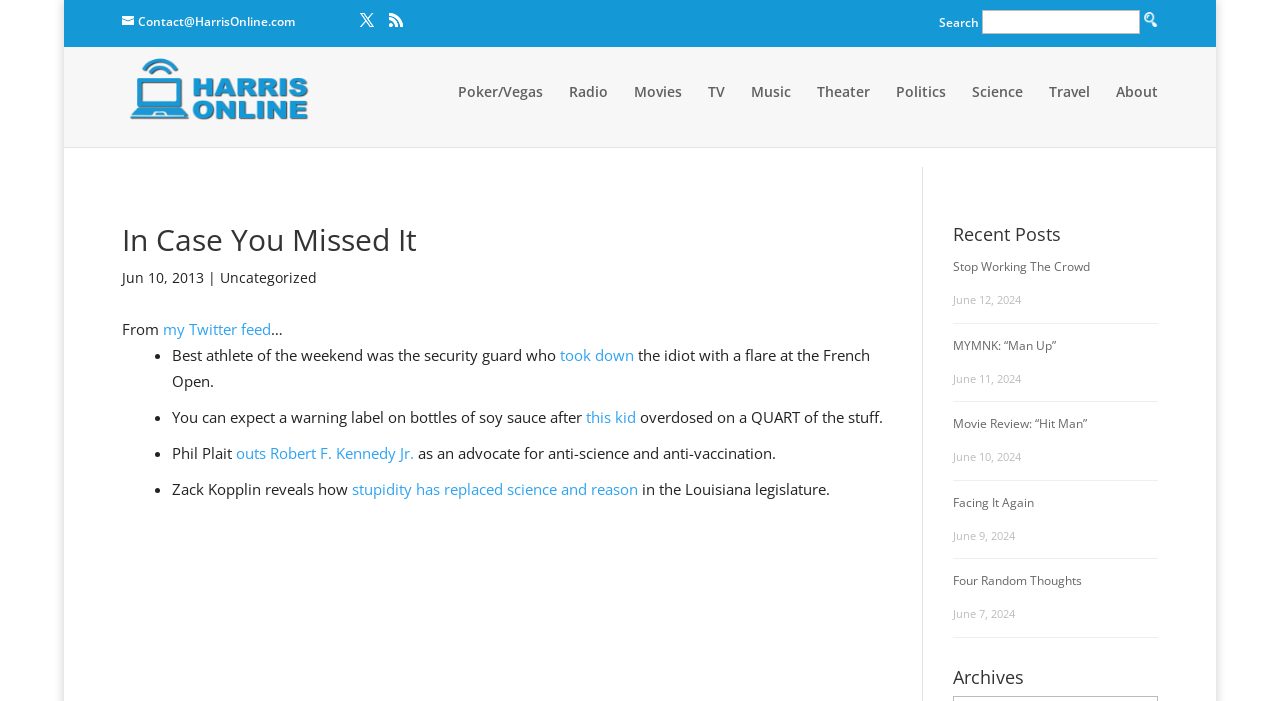Please predict the bounding box coordinates of the element's region where a click is necessary to complete the following instruction: "Search for something". The coordinates should be represented by four float numbers between 0 and 1, i.e., [left, top, right, bottom].

[0.767, 0.014, 0.891, 0.049]